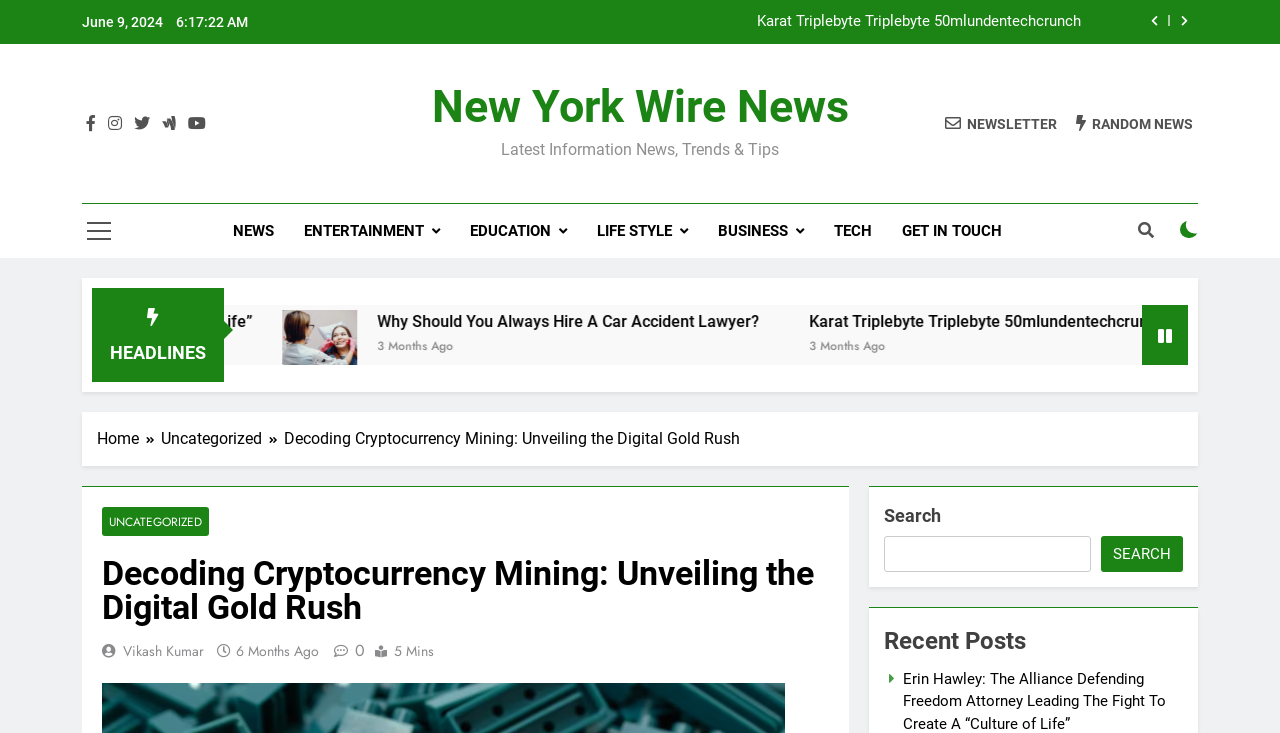Can you find the bounding box coordinates for the UI element given this description: "parent_node: Israelbased Autotalks 350m 400mlundentechcrunch"? Provide the coordinates as four float numbers between 0 and 1: [left, top, right, bottom].

[0.915, 0.014, 0.936, 0.044]